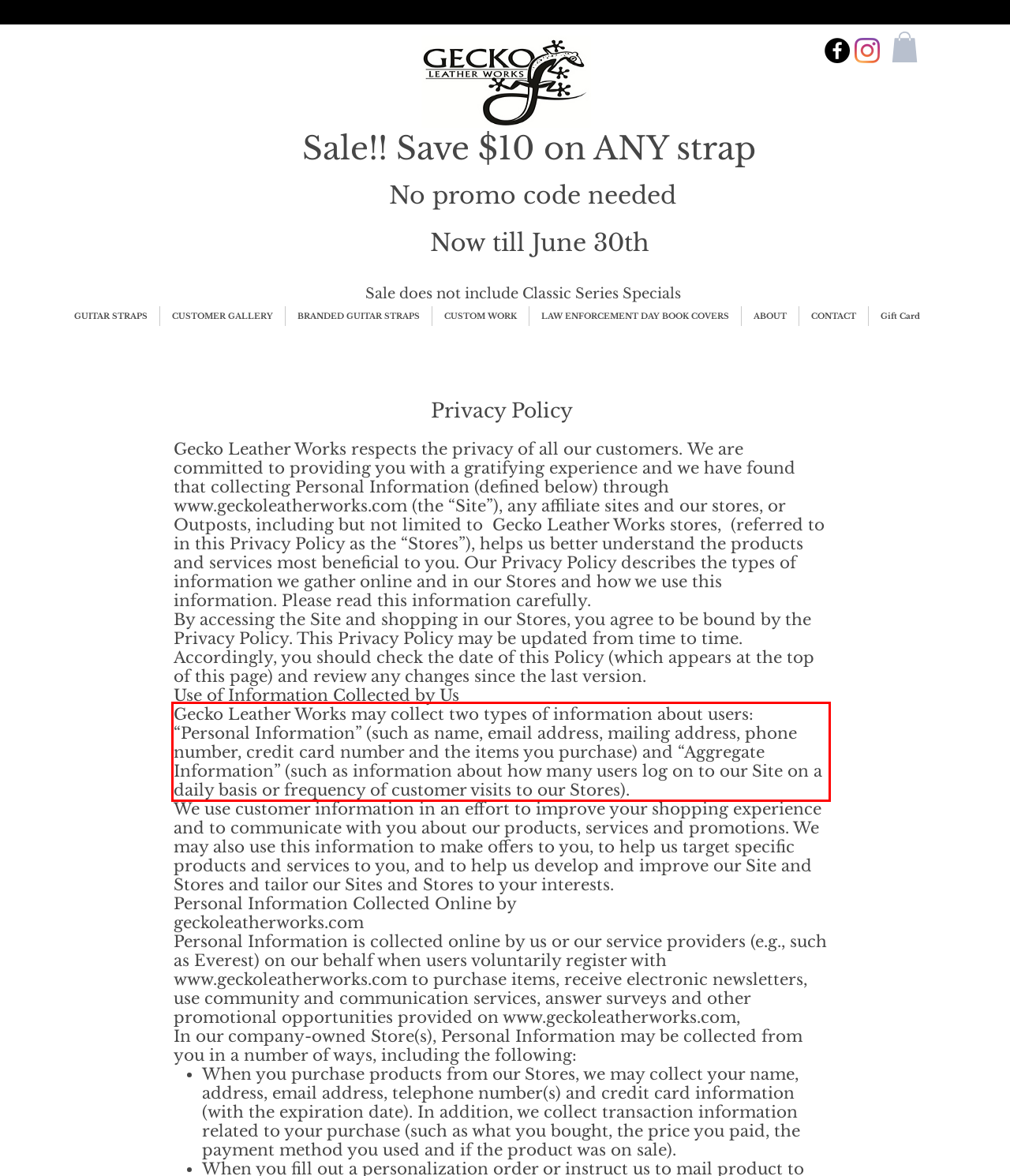Please analyze the provided webpage screenshot and perform OCR to extract the text content from the red rectangle bounding box.

Gecko Leather Works may collect two types of information about users: “Personal Information” (such as name, email address, mailing address, phone number, credit card number and the items you purchase) and “Aggregate Information” (such as information about how many users log on to our Site on a daily basis or frequency of customer visits to our Stores).